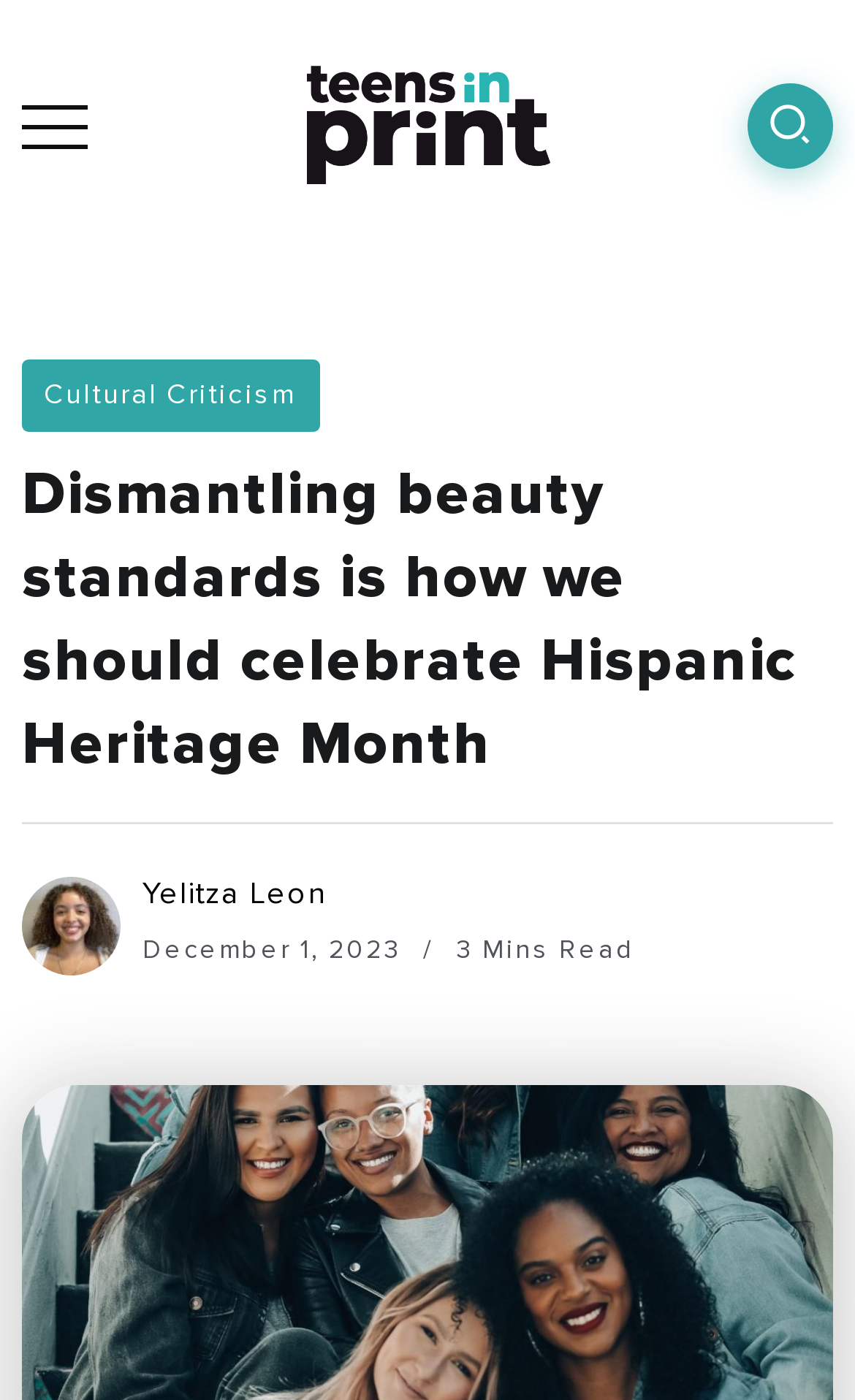Offer a comprehensive description of the webpage’s content and structure.

The webpage appears to be an article titled "Dismantling beauty standards is how we should celebrate Hispanic Heritage Month" with a focus on cultural criticism. At the top left of the page, there is a link to "Teens in Print" accompanied by an image with the same name. Below this, there is a link to "Cultural Criticism" positioned at the top left corner of the page. 

The main heading of the article is centered at the top of the page, taking up most of the width. Below the heading, there are three elements aligned horizontally. On the left, there is an empty link, followed by a link to the author "Yelitza Leon" and a text "December 1, 2023" indicating the publication date. To the right of these elements, there is a text "3 Mins Read" suggesting the estimated time required to read the article.